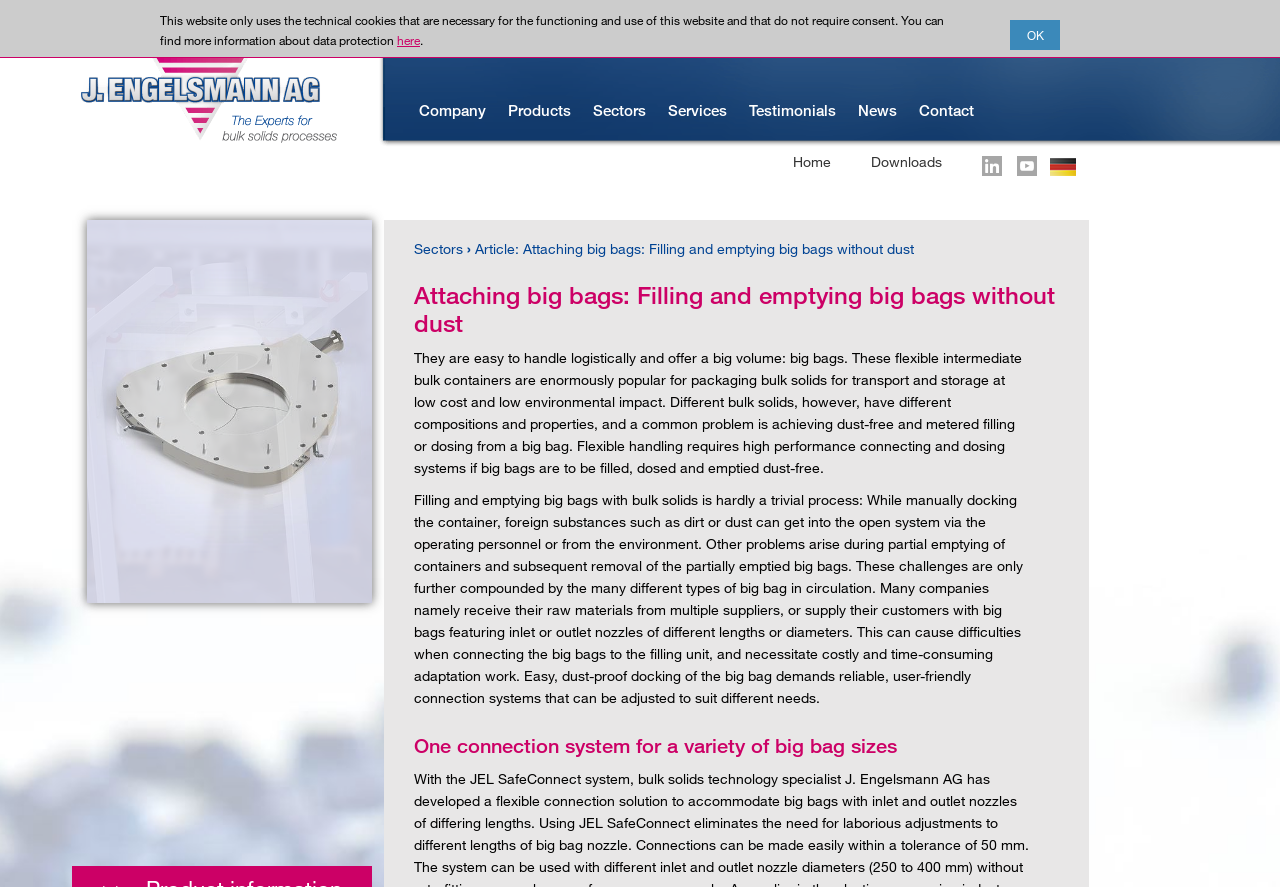Please indicate the bounding box coordinates of the element's region to be clicked to achieve the instruction: "Click on the 'Engelsmann Youtube' link". Provide the coordinates as four float numbers between 0 and 1, i.e., [left, top, right, bottom].

[0.787, 0.176, 0.814, 0.2]